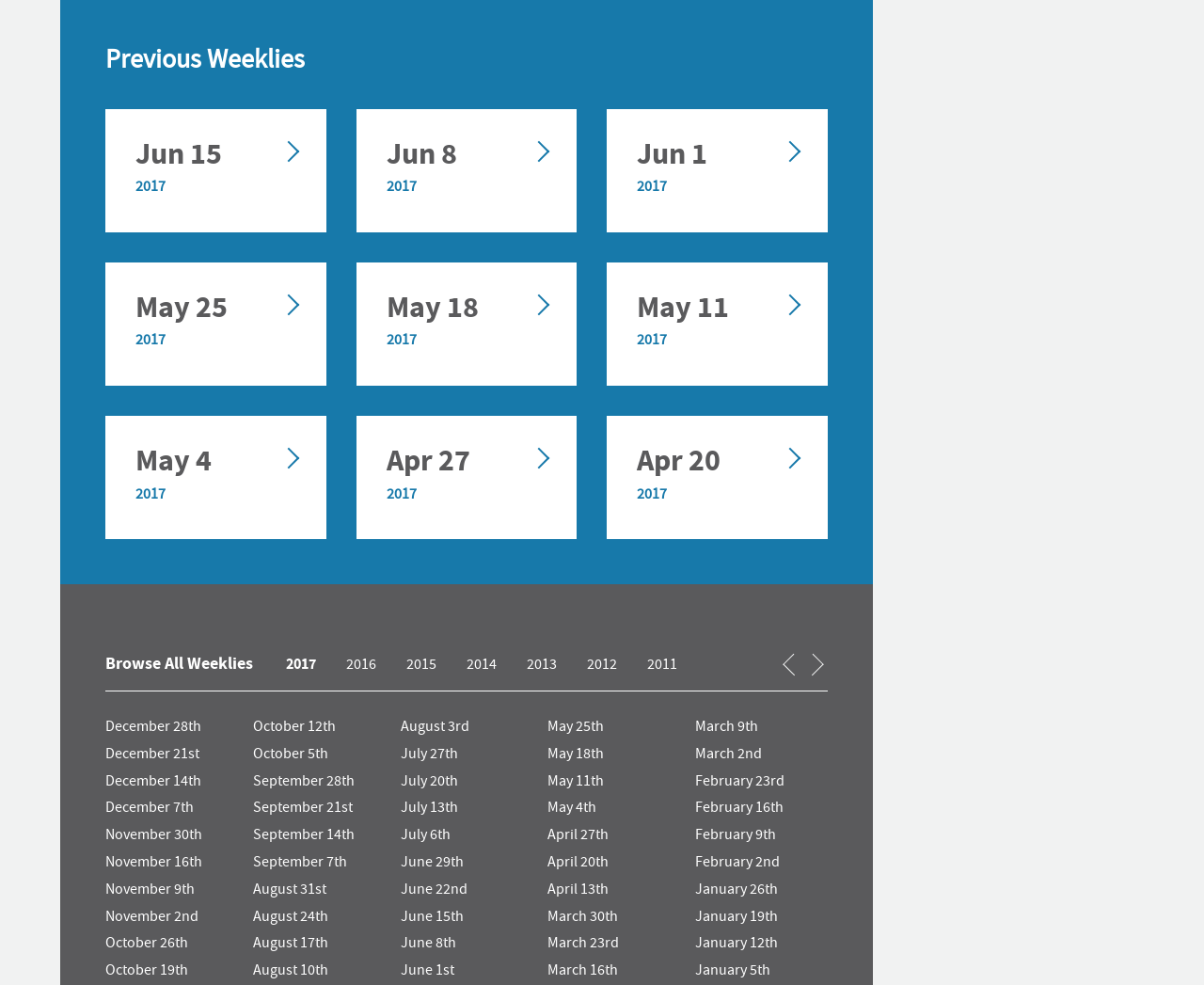Based on the image, please elaborate on the answer to the following question:
What is the role of Samuel Liles?

According to the StaticText element, Samuel Liles is the acting director of the Office of Intelligence and Analysis Cyber Division at the Department of Homeland Security.